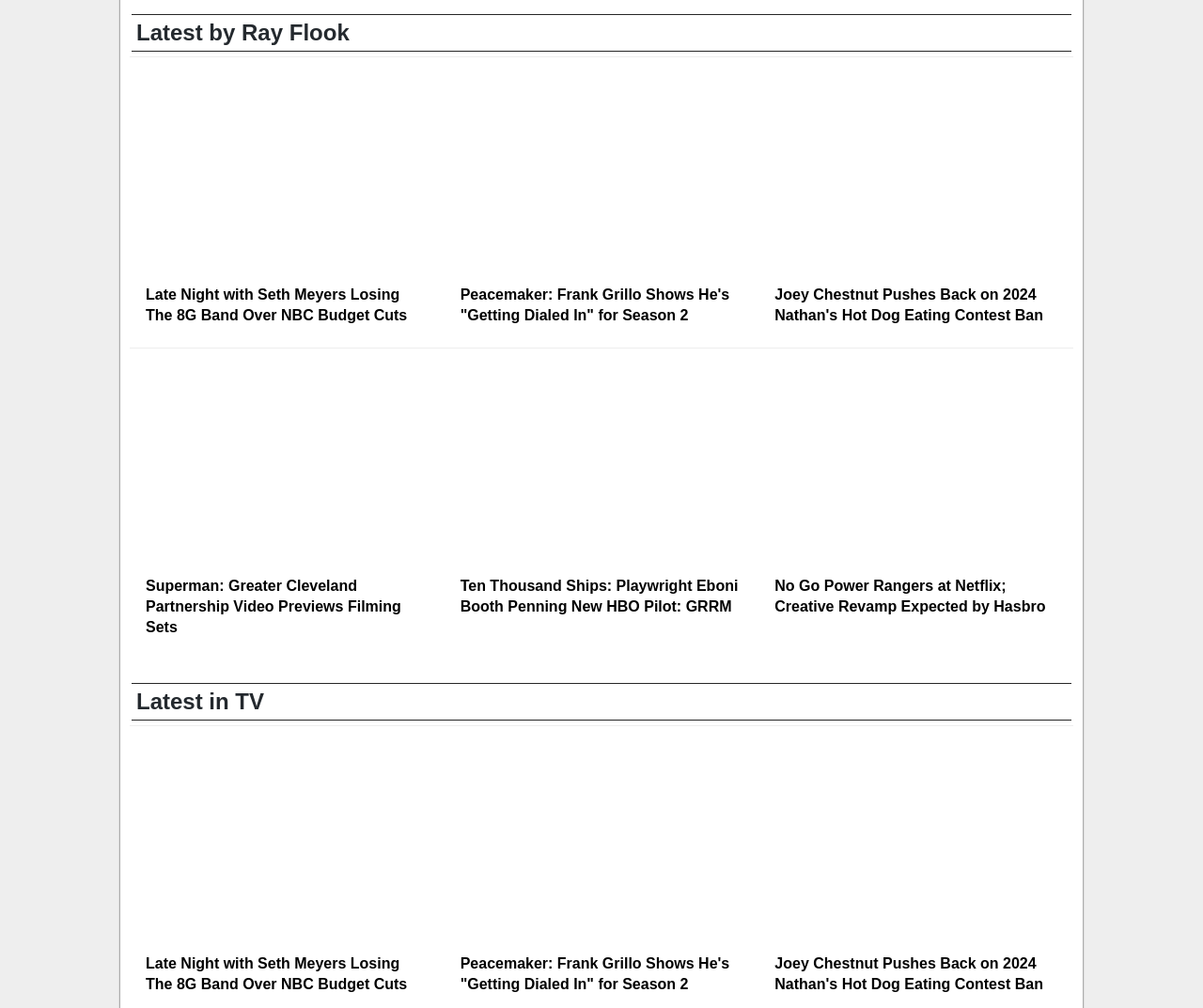Determine the coordinates of the bounding box that should be clicked to complete the instruction: "Read the news about Joey Chestnut". The coordinates should be represented by four float numbers between 0 and 1: [left, top, right, bottom].

[0.642, 0.071, 0.88, 0.281]